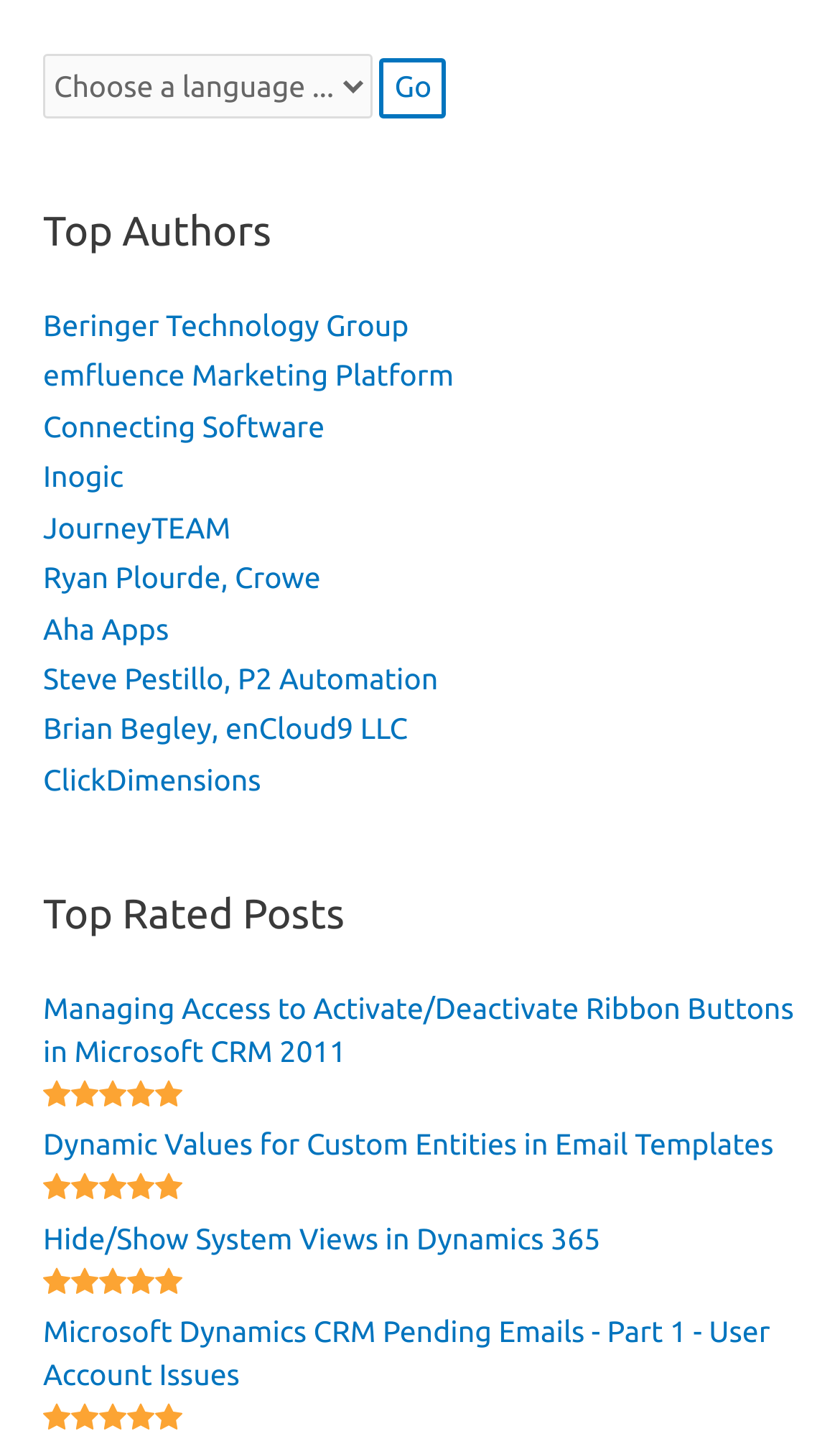Based on the element description, predict the bounding box coordinates (top-left x, top-left y, bottom-right x, bottom-right y) for the UI element in the screenshot: JourneyTEAM

[0.051, 0.352, 0.275, 0.376]